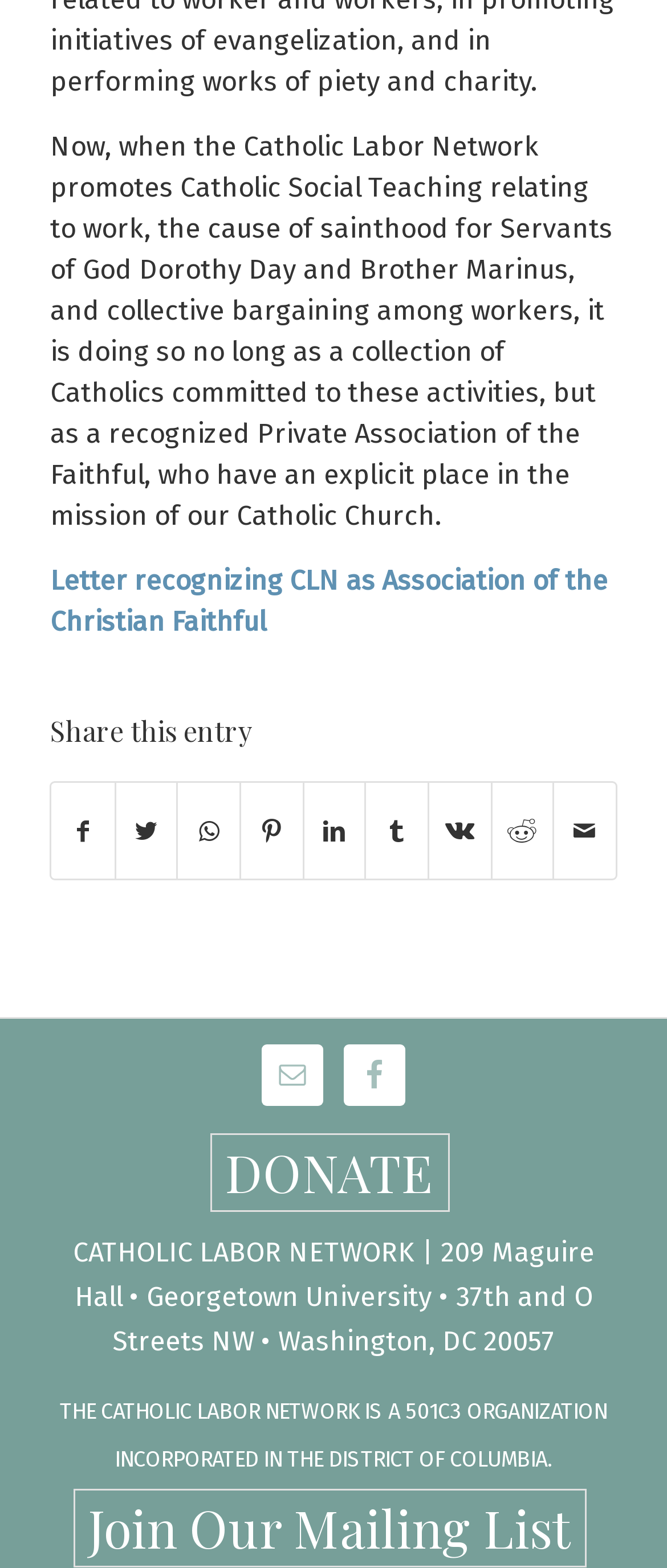Locate the bounding box coordinates of the segment that needs to be clicked to meet this instruction: "Share this entry on Facebook".

[0.078, 0.499, 0.171, 0.56]